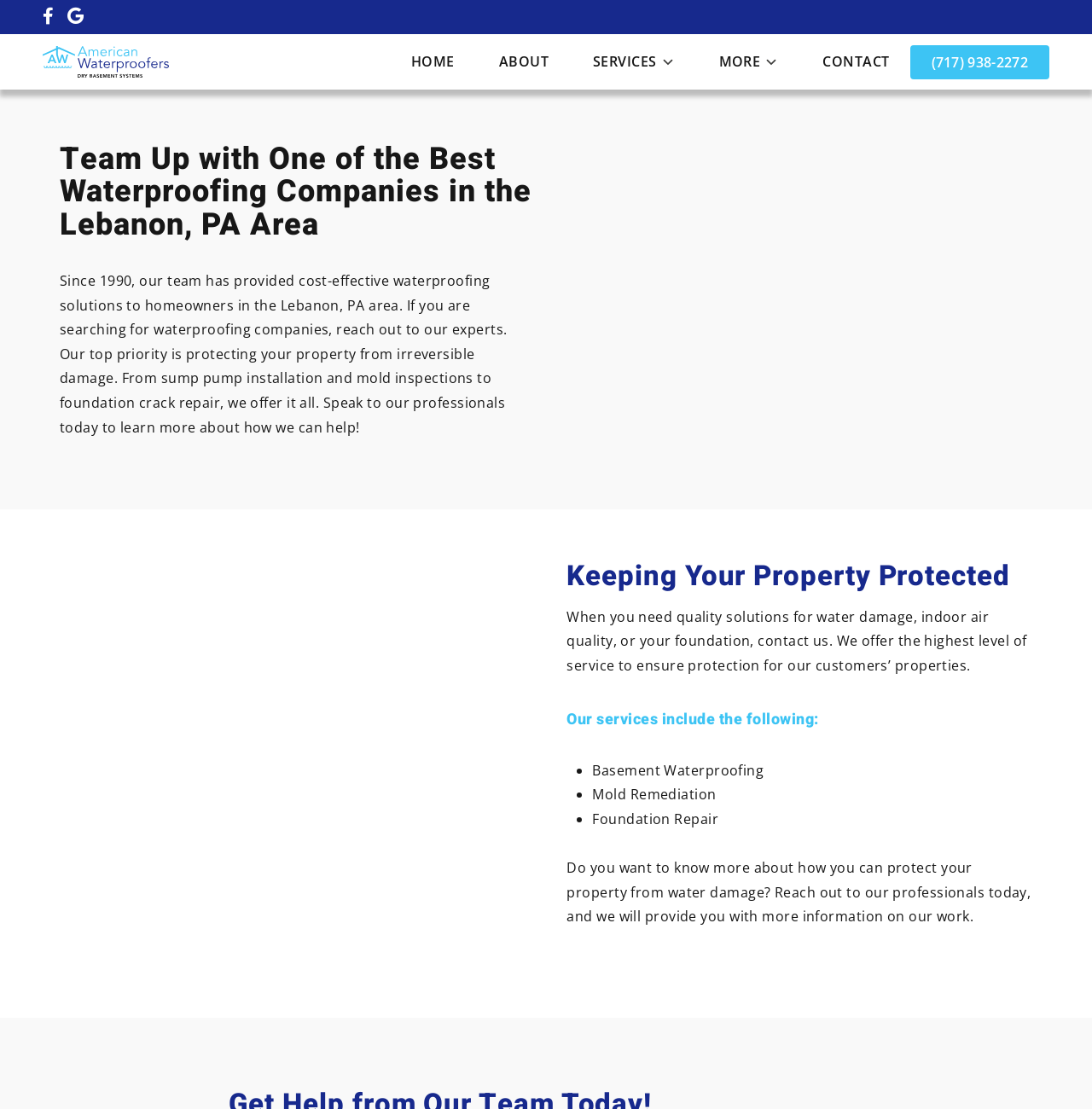How long has the company been providing waterproofing solutions?
Please use the visual content to give a single word or phrase answer.

Since 1990